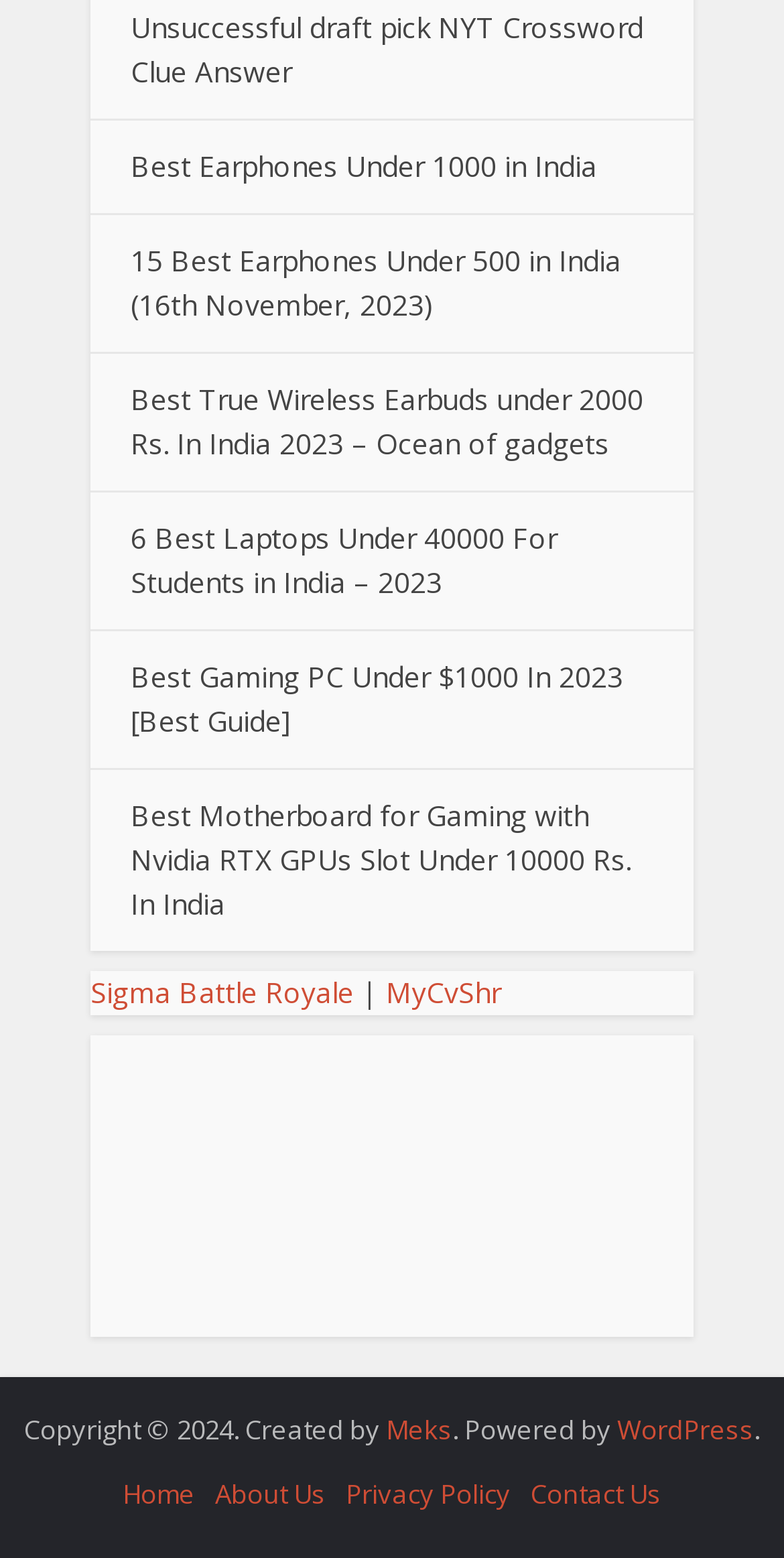Use a single word or phrase to respond to the question:
What is the price range of the laptops mentioned?

Under 40000